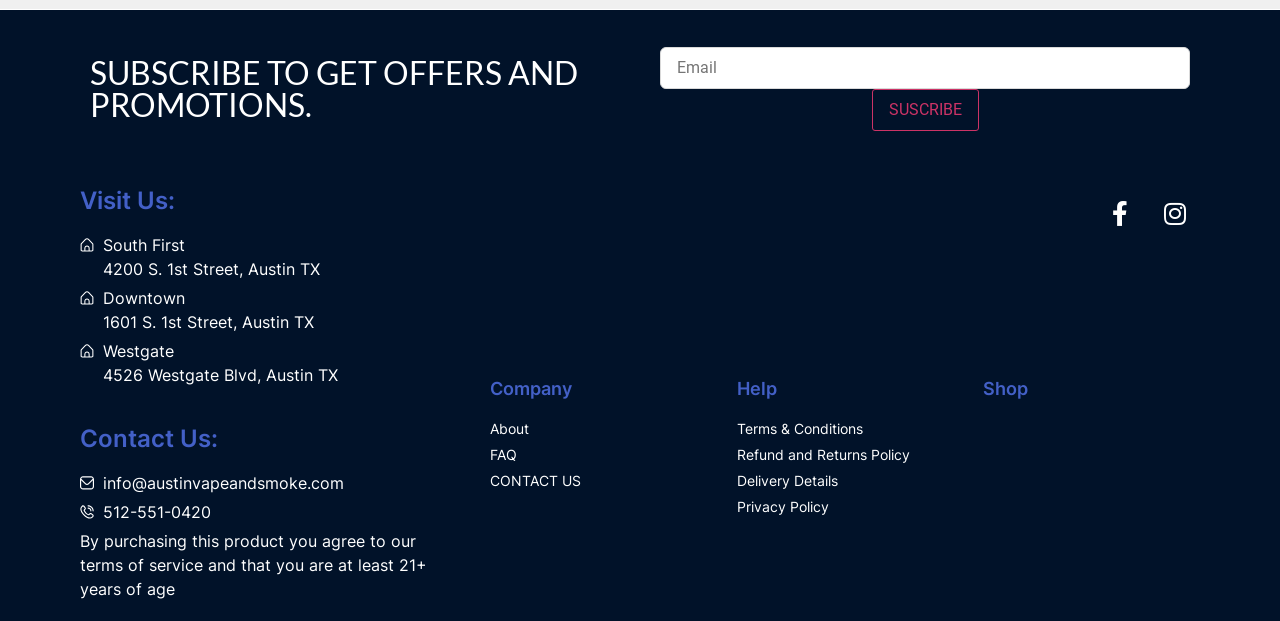Locate the bounding box coordinates of the item that should be clicked to fulfill the instruction: "Visit the South First location".

[0.062, 0.375, 0.484, 0.452]